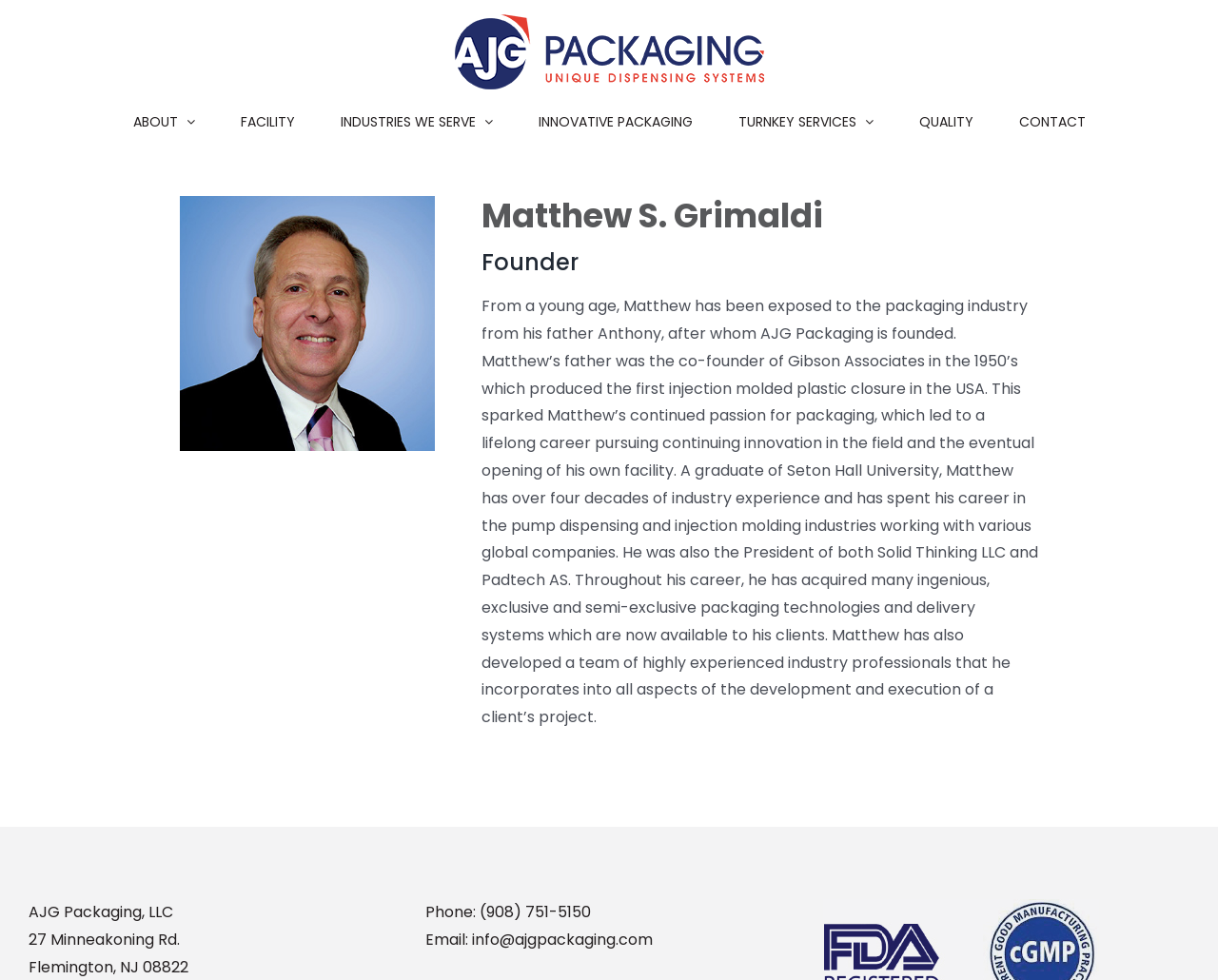Please identify the coordinates of the bounding box that should be clicked to fulfill this instruction: "Click the 'Contact Us' link".

None